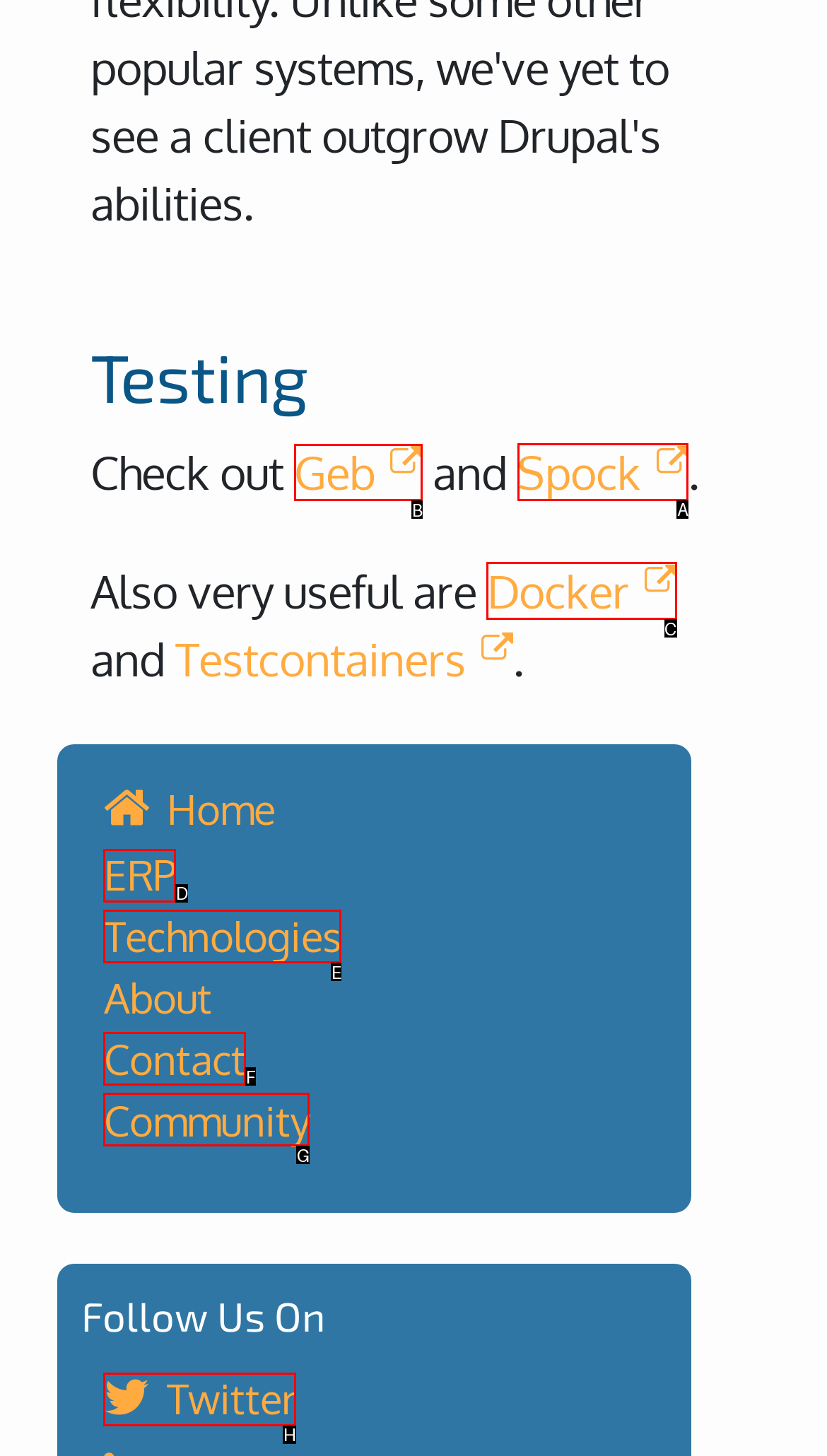Determine which option should be clicked to carry out this task: Click on Geb
State the letter of the correct choice from the provided options.

B